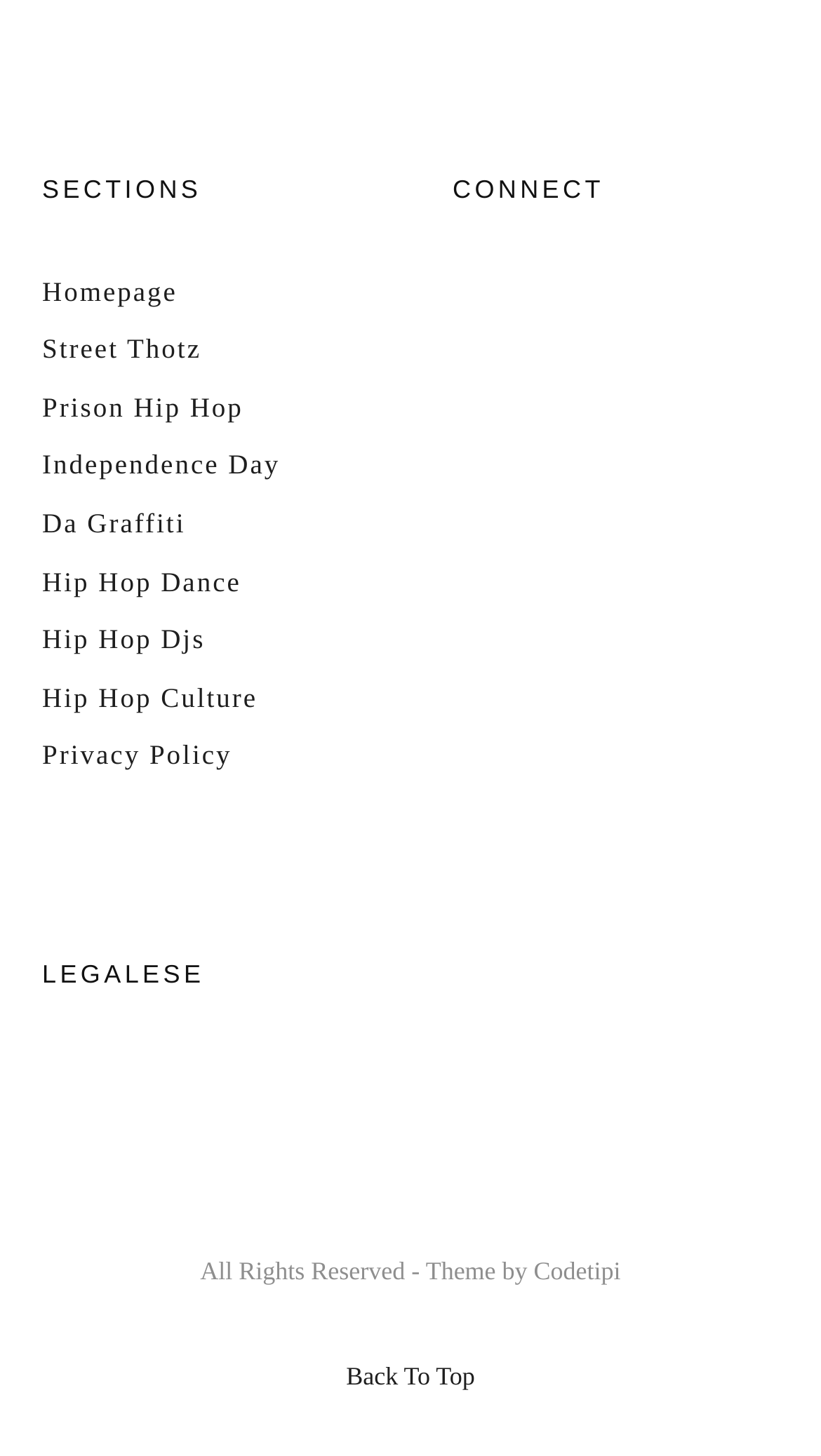Look at the image and answer the question in detail:
What is the purpose of the 'Back To Top' link?

The 'Back To Top' link is located at the bottom of the webpage, with a bounding box coordinate of [0.422, 0.932, 0.578, 0.961]. Its purpose is to allow users to quickly navigate back to the top of the webpage, rather than scrolling up manually.